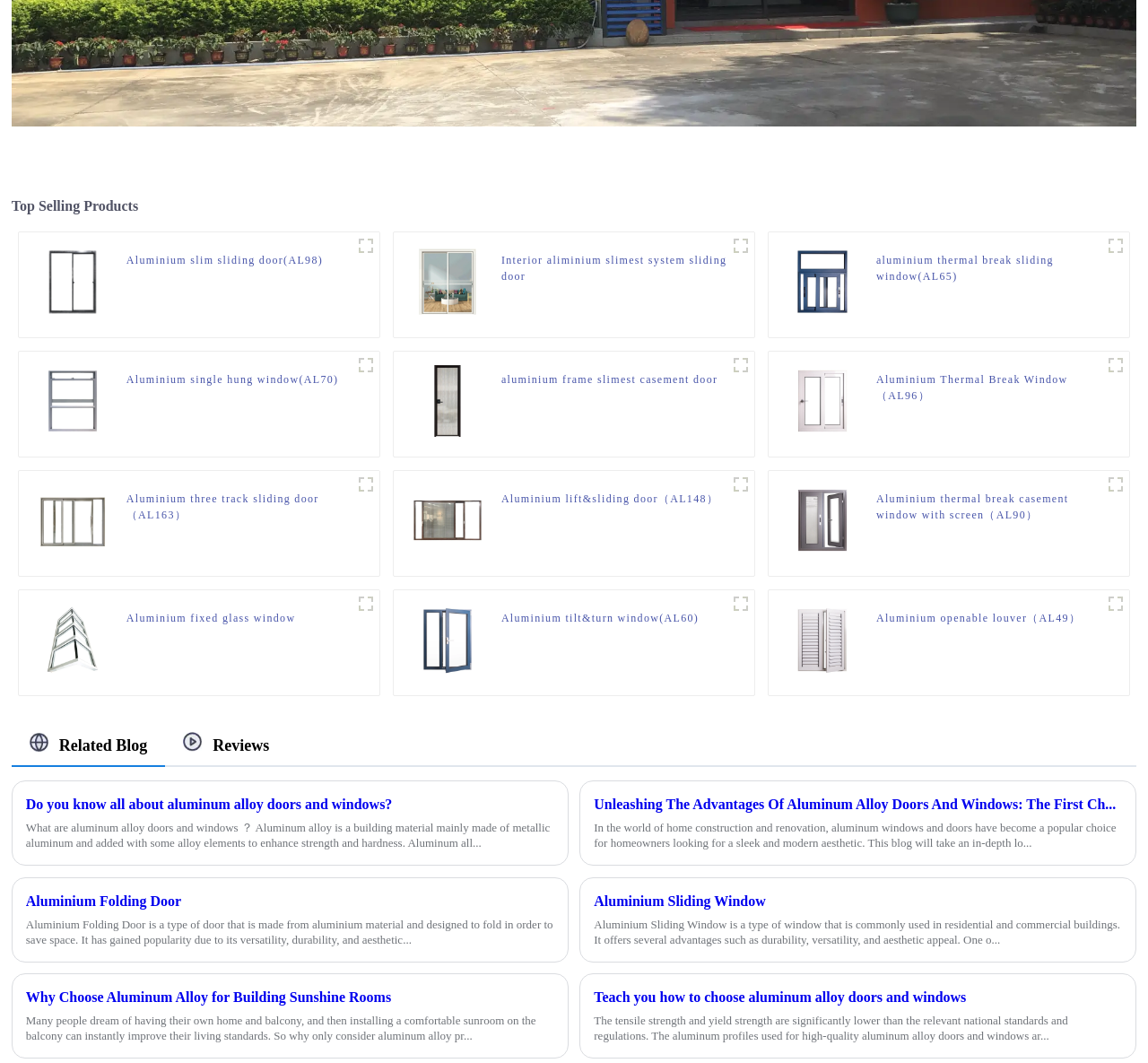Provide the bounding box coordinates for the area that should be clicked to complete the instruction: "Learn about Aluminium thermal break sliding window(AL65)".

[0.685, 0.289, 0.748, 0.302]